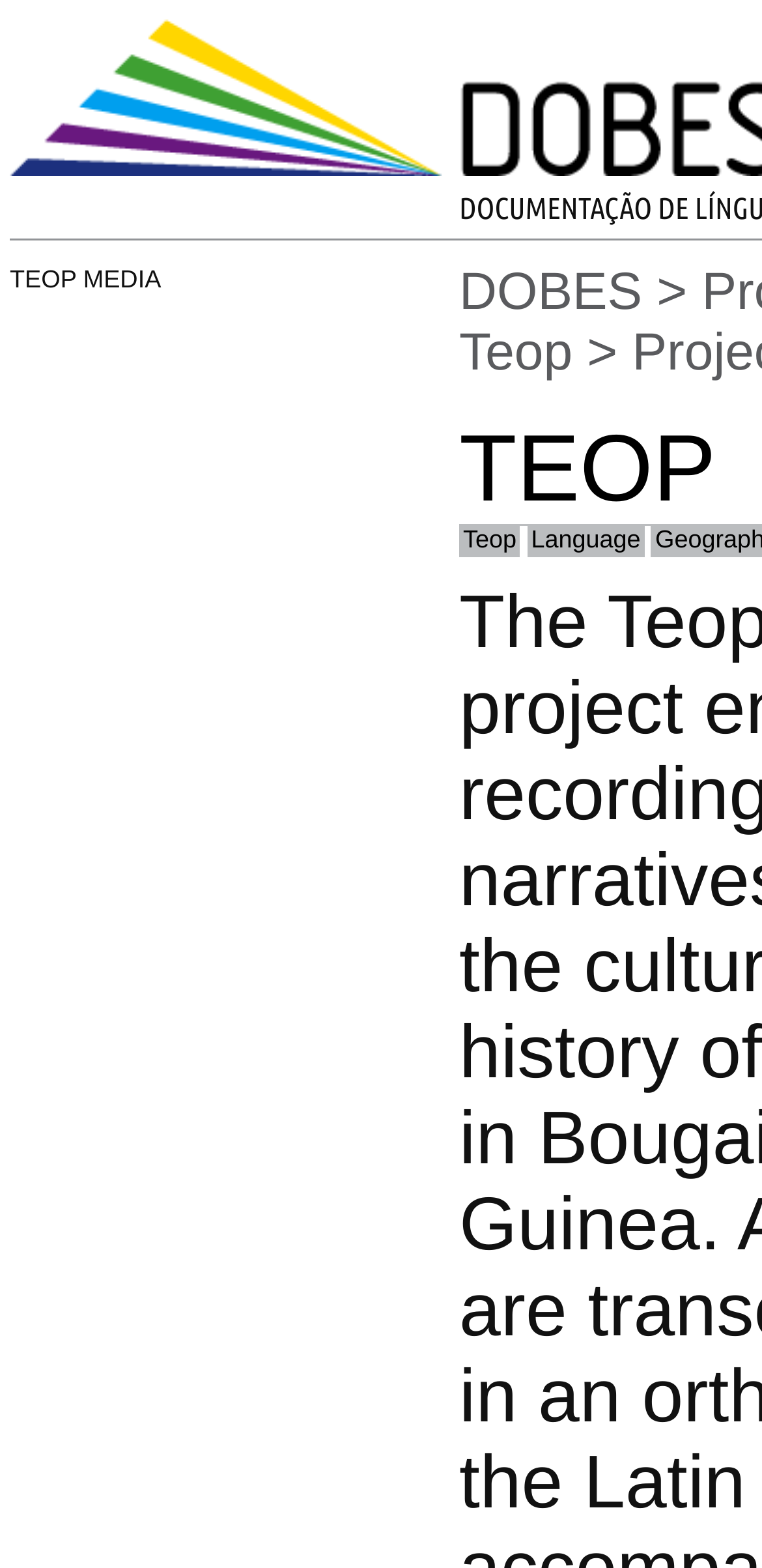Find the bounding box coordinates for the UI element whose description is: "Teop". The coordinates should be four float numbers between 0 and 1, in the format [left, top, right, bottom].

[0.608, 0.336, 0.678, 0.353]